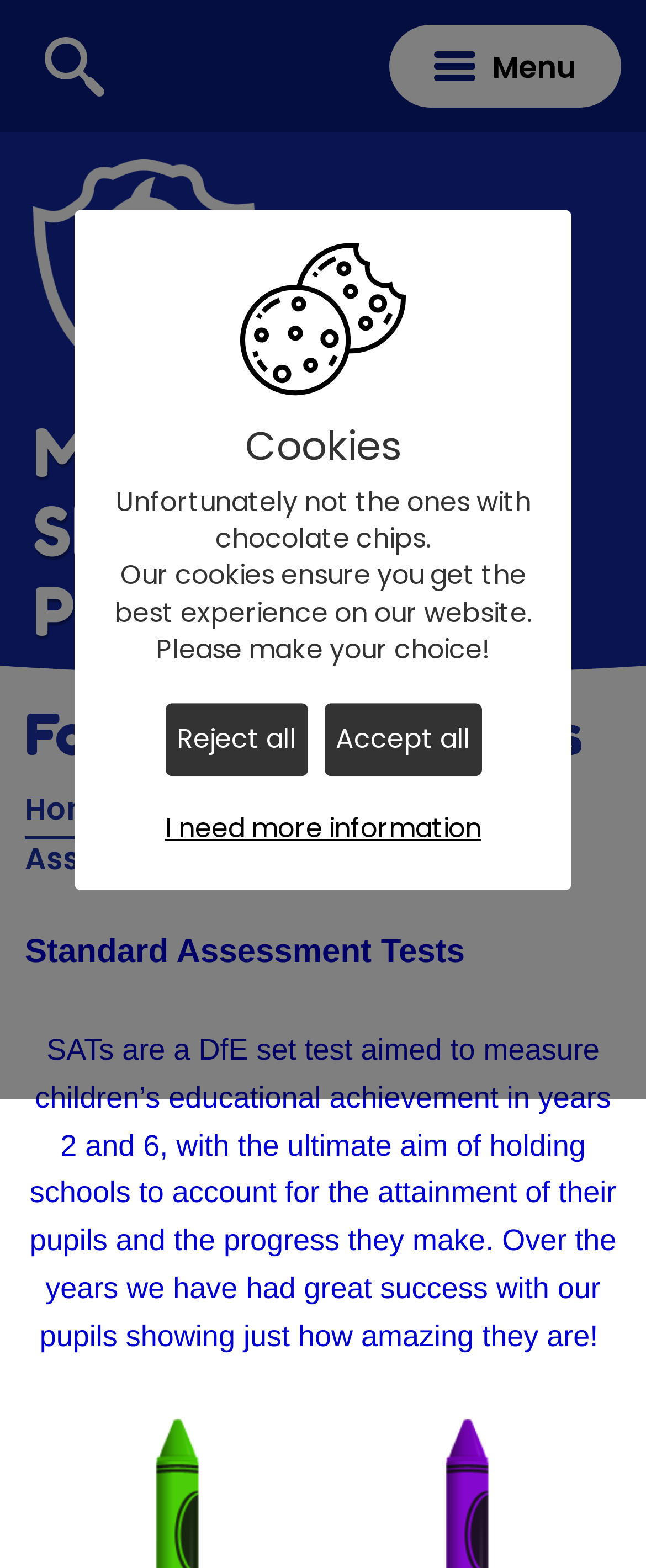Show me the bounding box coordinates of the clickable region to achieve the task as per the instruction: "Visit Sunny Bank Primary School".

[0.051, 0.101, 0.395, 0.254]